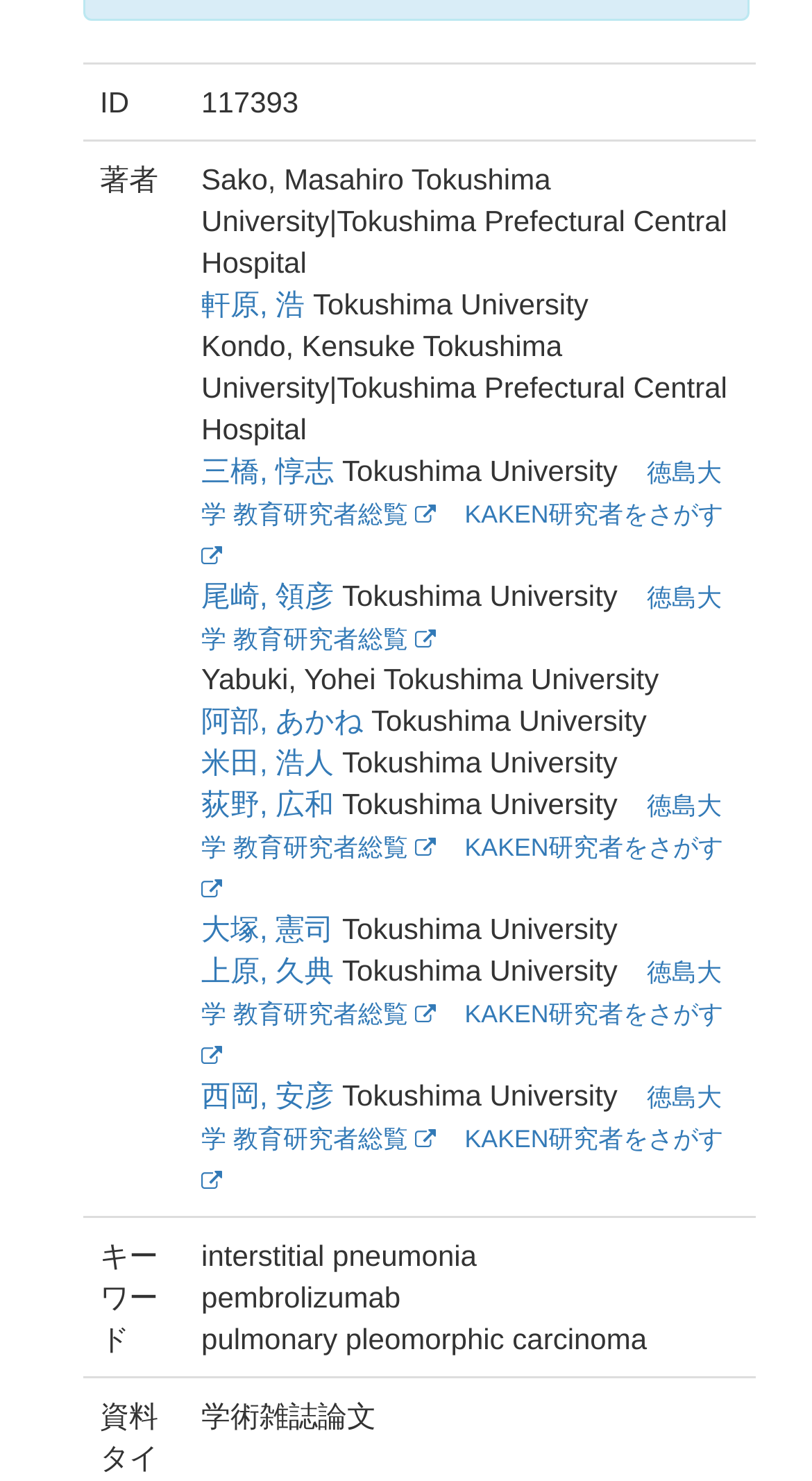Please identify the bounding box coordinates of the element on the webpage that should be clicked to follow this instruction: "click the link of keyword interstitial pneumonia". The bounding box coordinates should be given as four float numbers between 0 and 1, formatted as [left, top, right, bottom].

[0.227, 0.821, 0.931, 0.93]